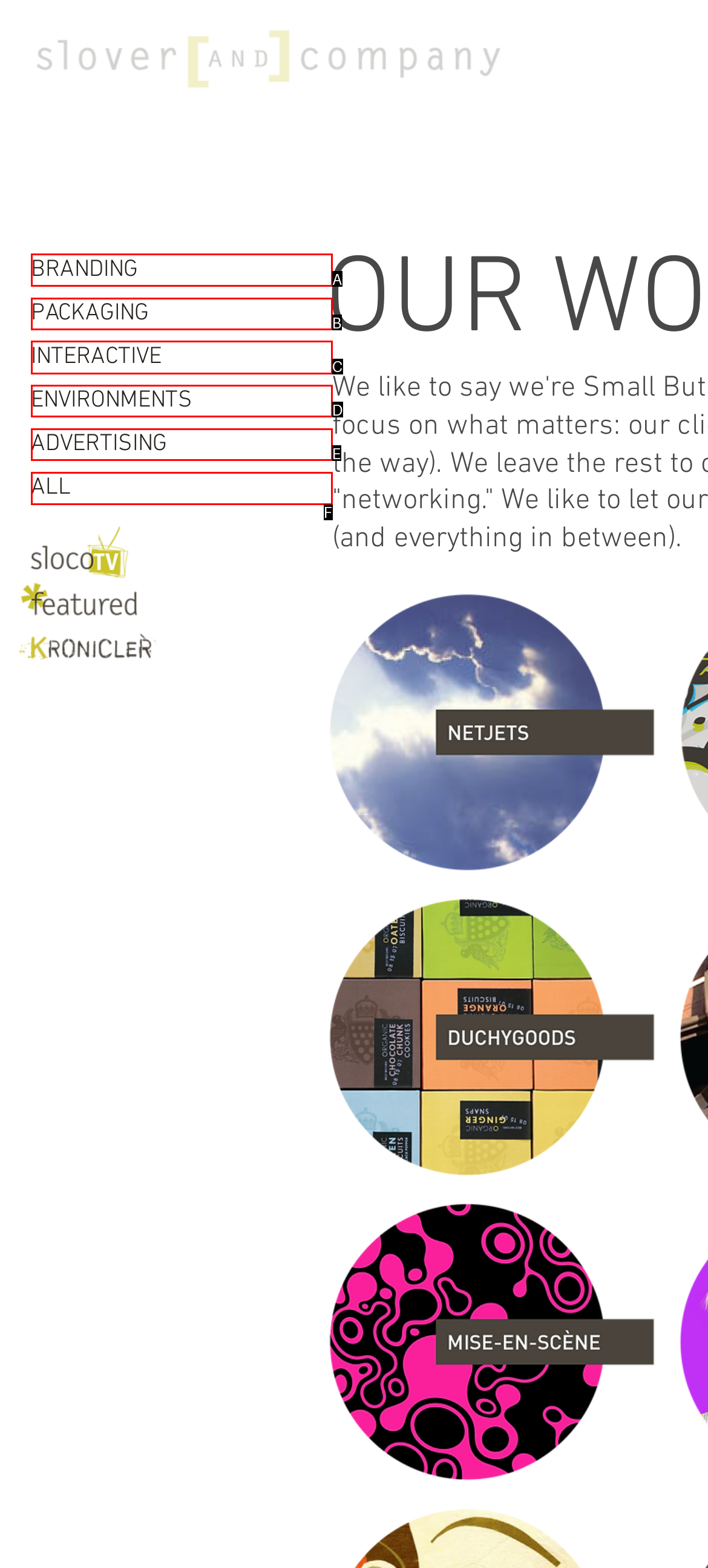Which lettered option matches the following description: parent_node: 中文
Provide the letter of the matching option directly.

None